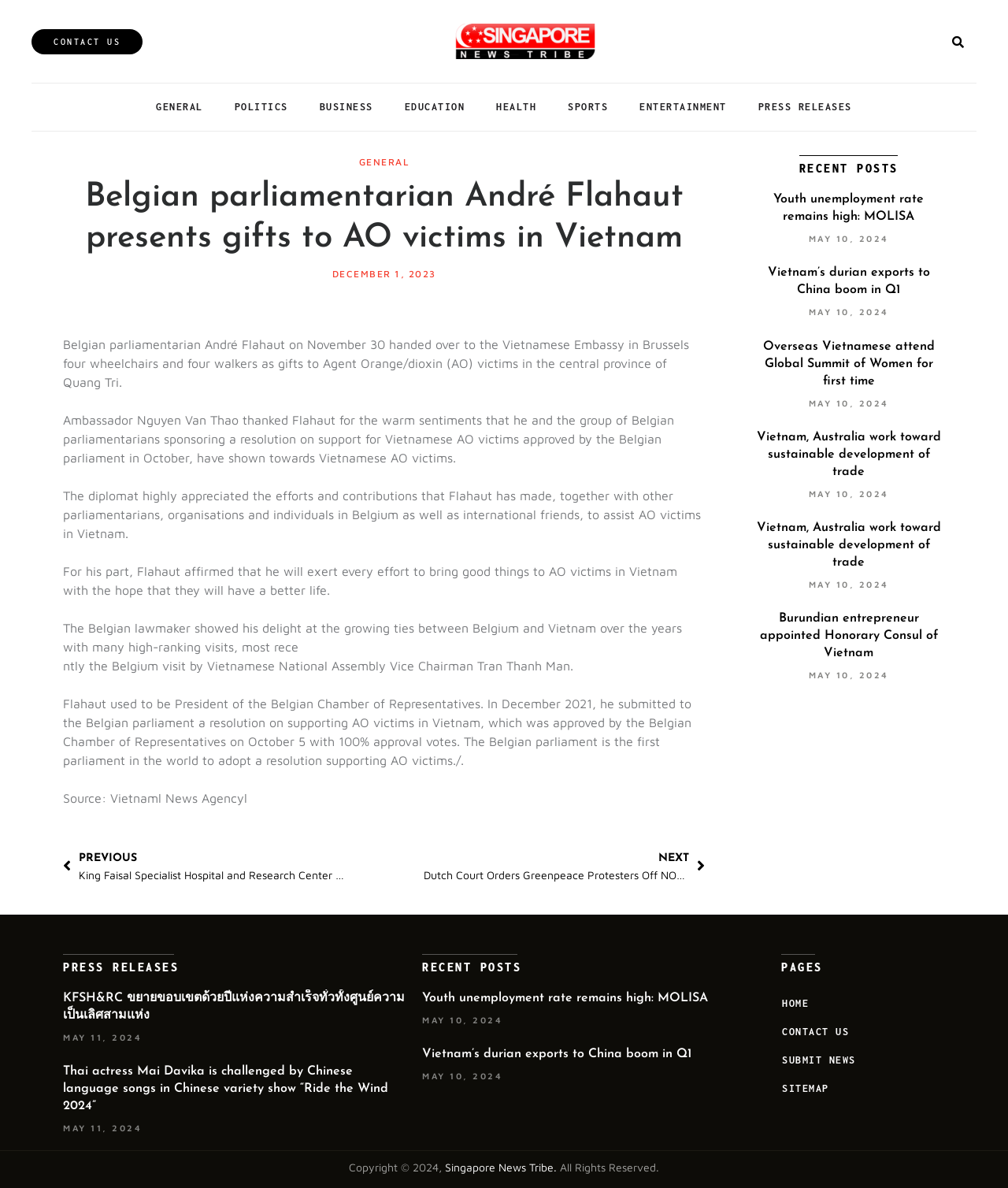How many pages are there in the footer menu?
Based on the image, provide a one-word or brief-phrase response.

4